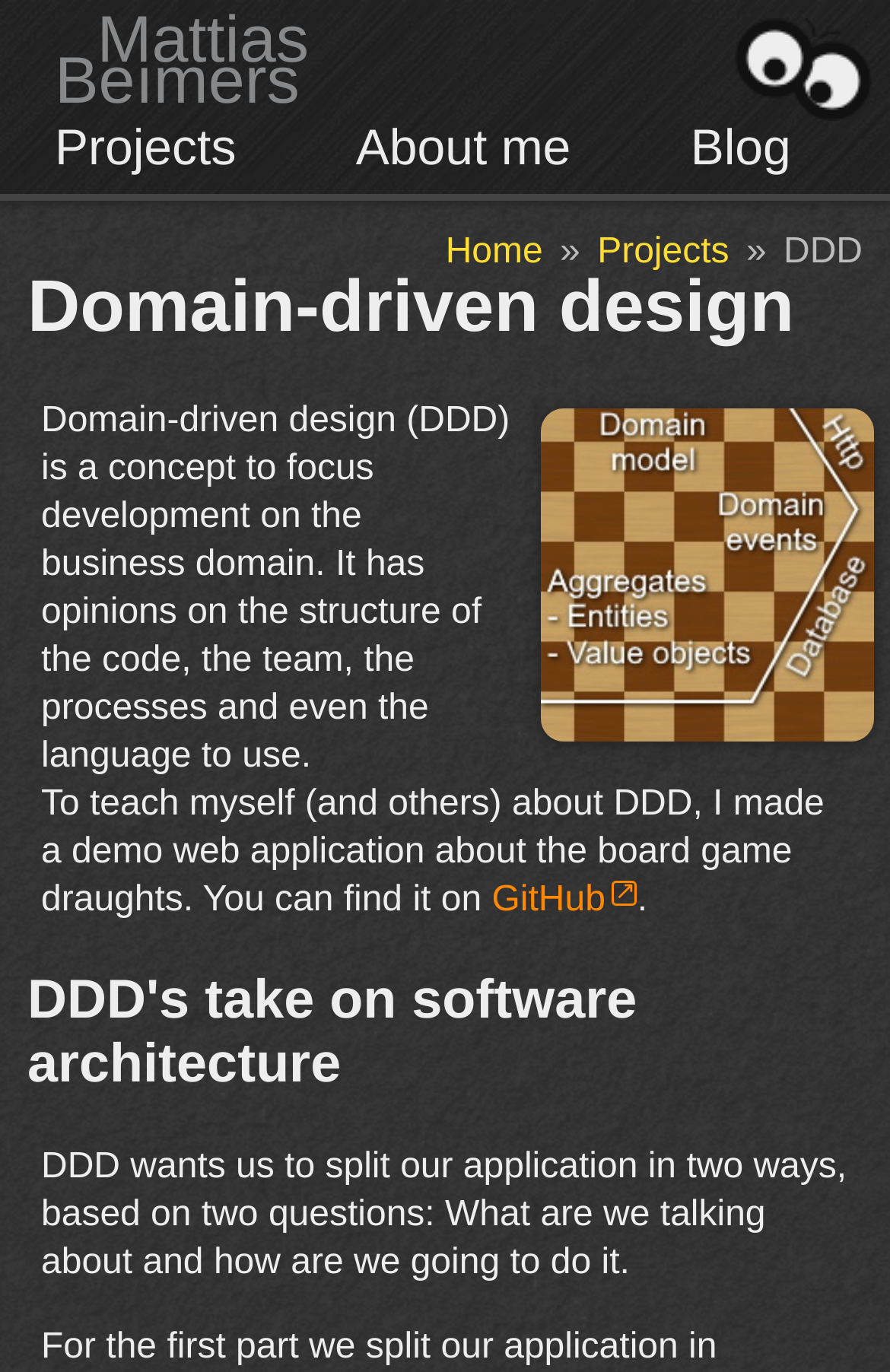Answer the question below in one word or phrase:
How does DDD want to split an application?

two ways